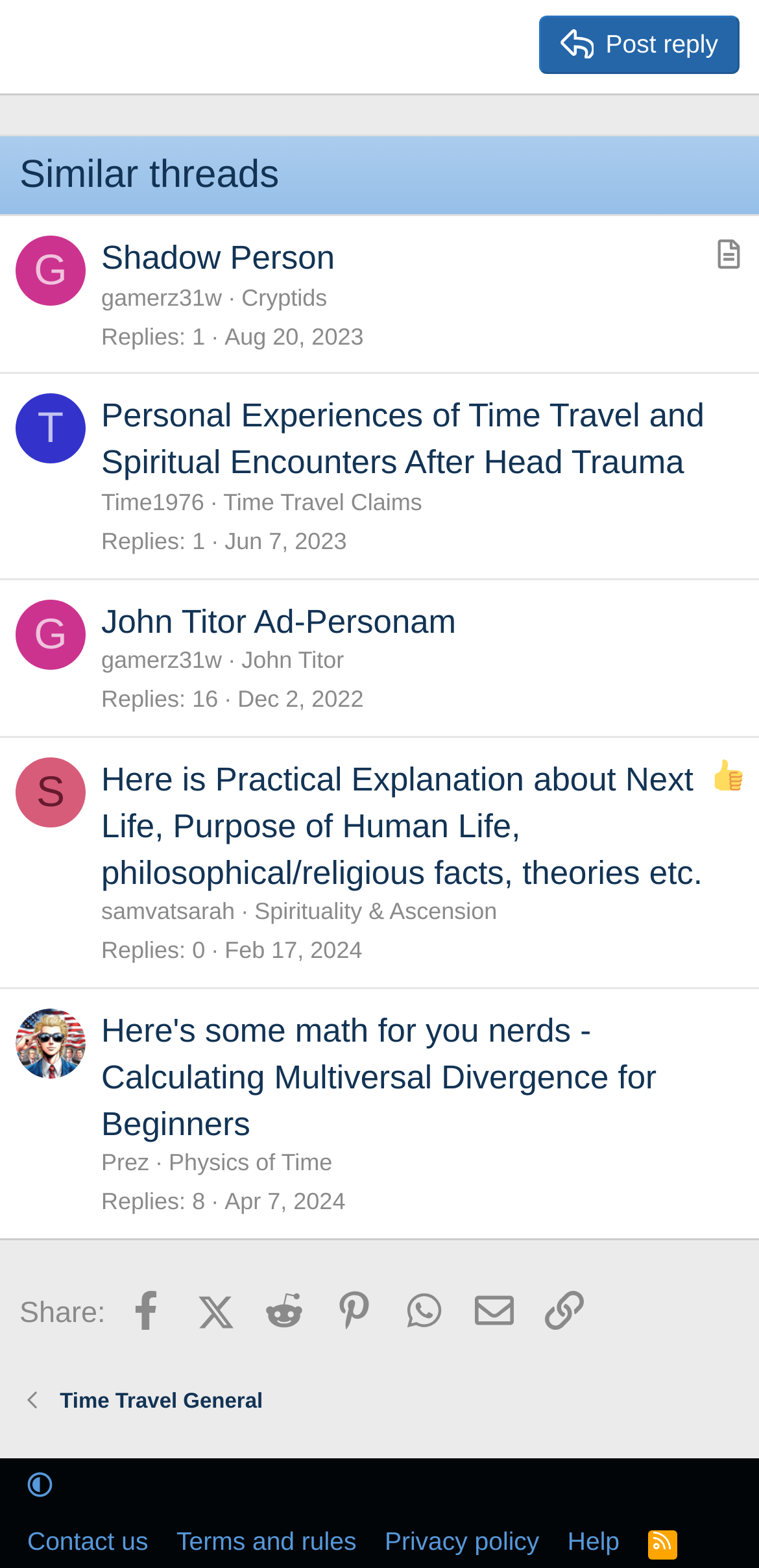What is the function of the 'Share:' section?
Could you answer the question in a detailed manner, providing as much information as possible?

The 'Share:' section is located at the bottom of the webpage and contains links to popular social media platforms such as Facebook, Twitter, and Reddit. Its purpose is to allow users to share the content of the webpage on these platforms.